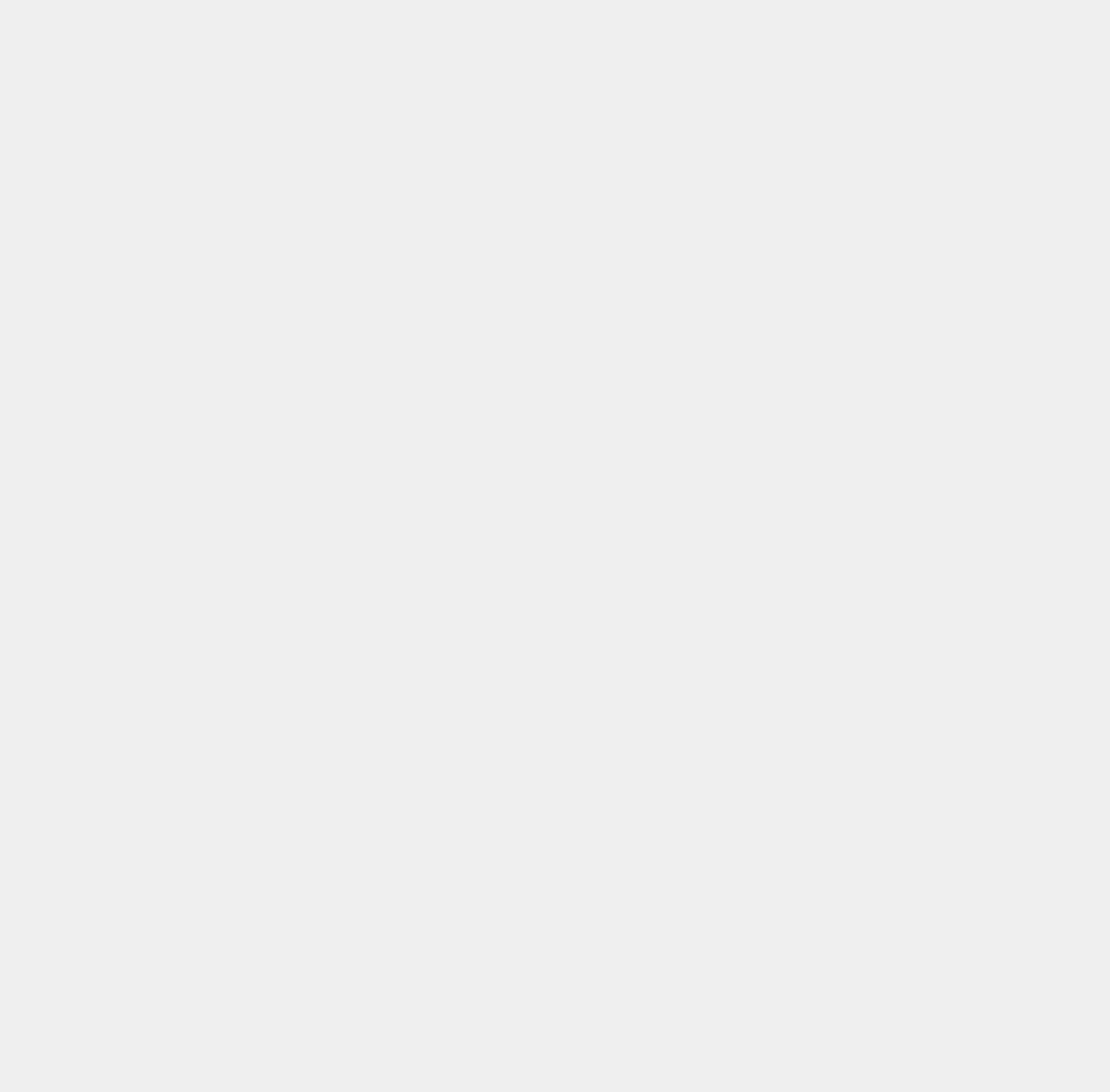Answer the question with a single word or phrase: 
What is the name of the first vape product?

FUME X NICKY JAM